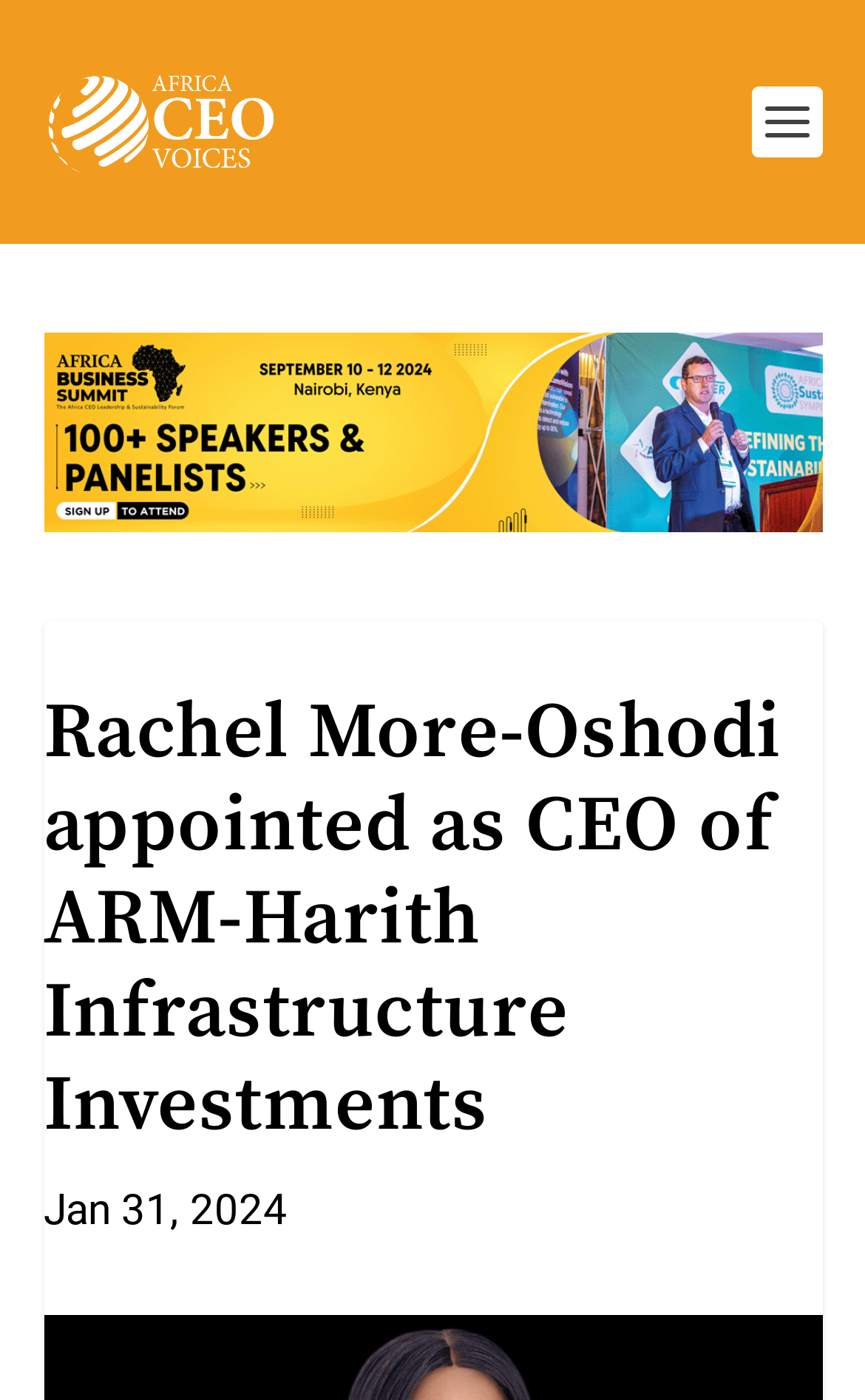Extract the top-level heading from the webpage and provide its text.

Rachel More-Oshodi appointed as CEO of ARM-Harith Infrastructure Investments